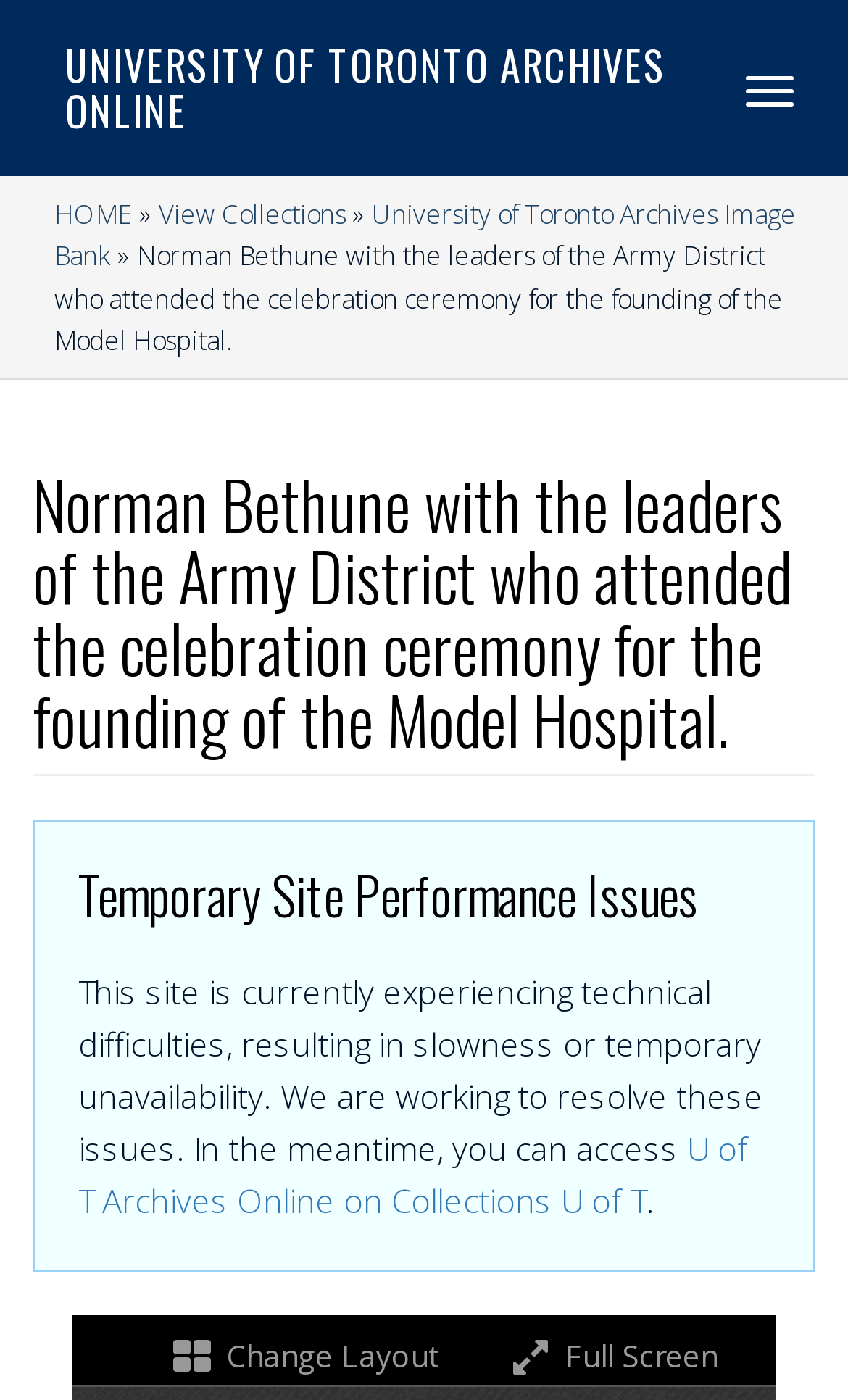Please provide a comprehensive response to the question based on the details in the image: What is the issue with the site currently?

The site is currently experiencing technical difficulties, resulting in slowness or temporary unavailability, as indicated by the message 'This site is currently experiencing technical difficulties, resulting in slowness or temporary unavailability. We are working to resolve these issues.'.